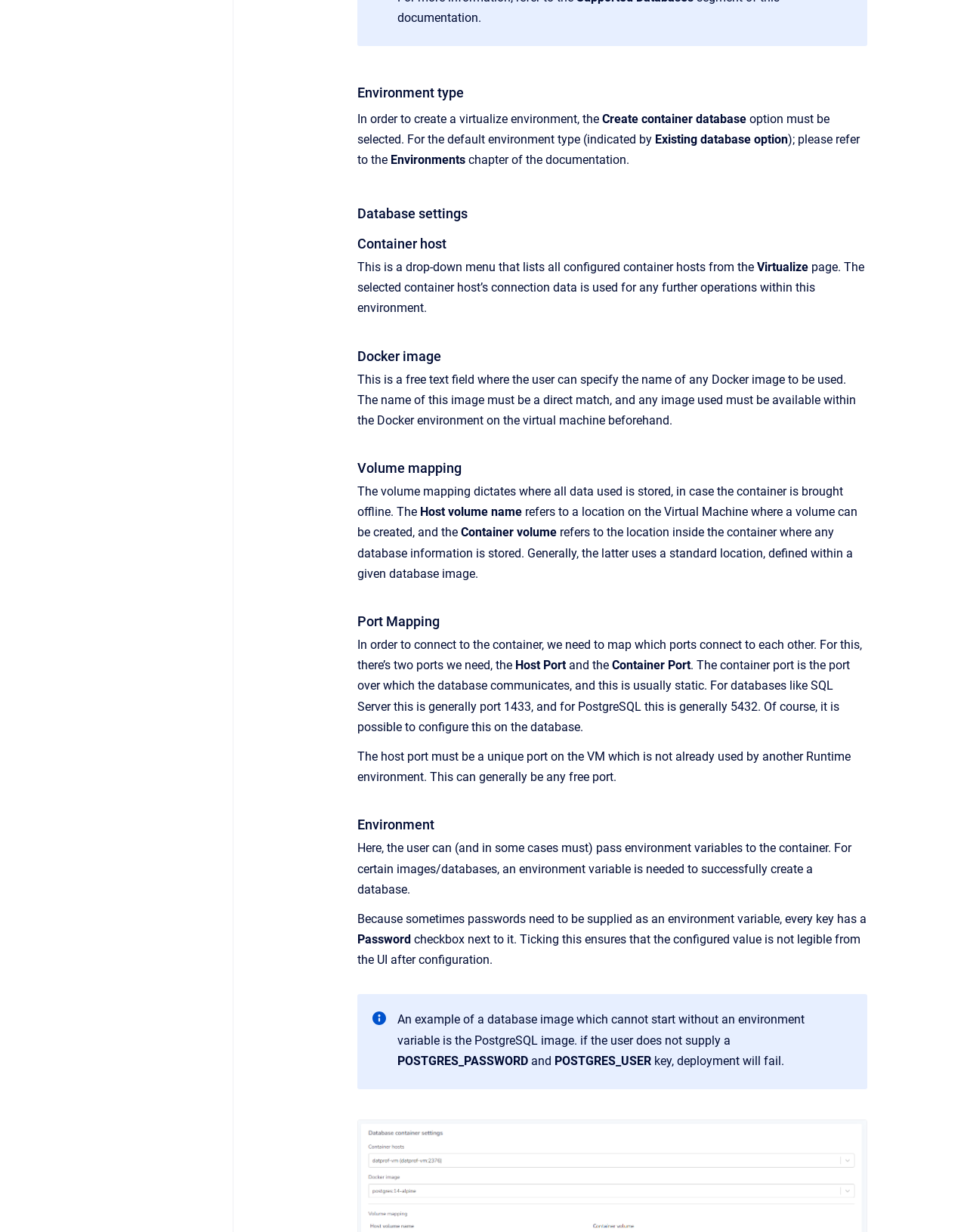Could you locate the bounding box coordinates for the section that should be clicked to accomplish this task: "Specify a Docker image name".

[0.37, 0.302, 0.885, 0.347]